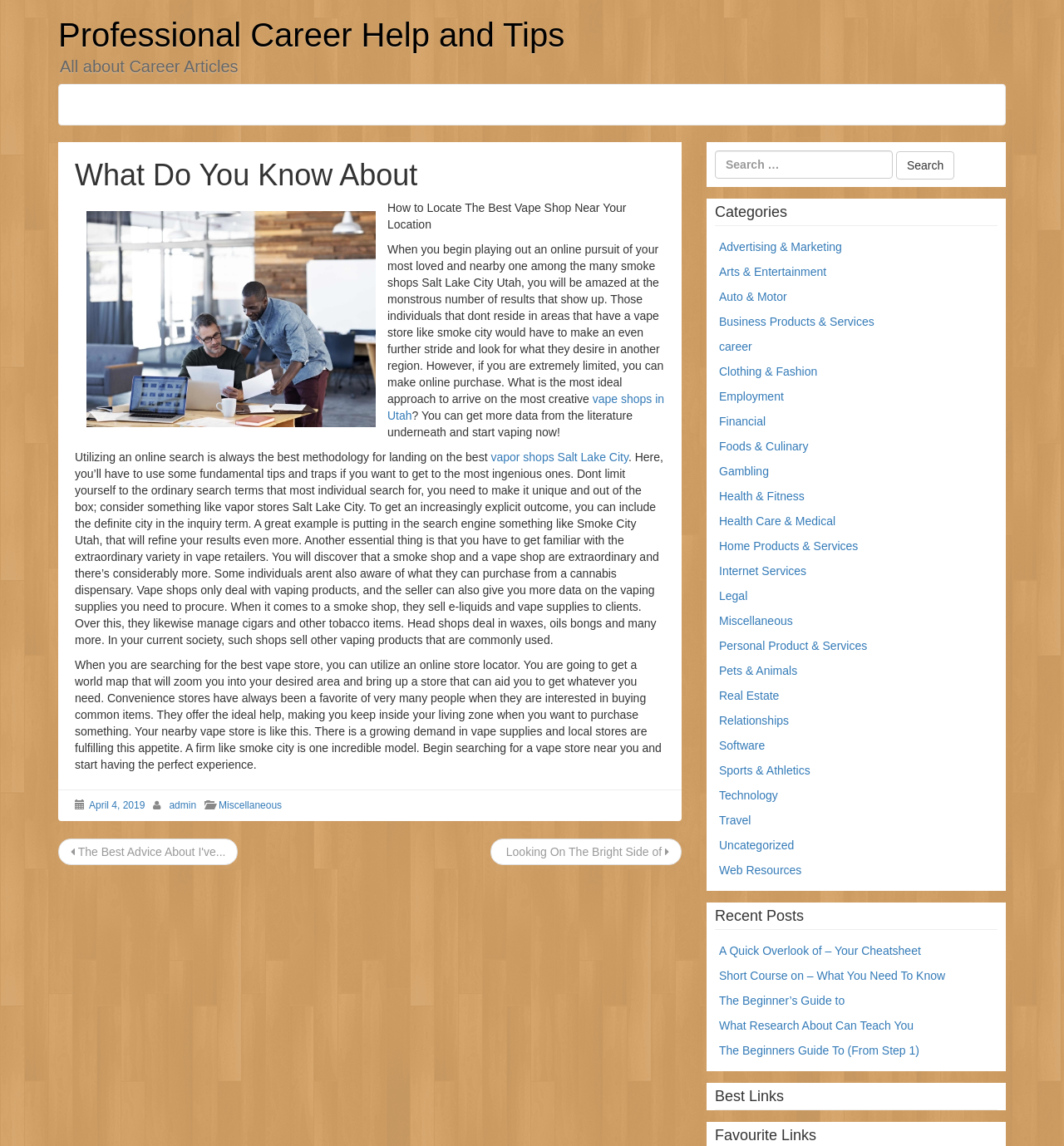Respond to the question below with a single word or phrase:
What type of categories are listed on the webpage?

Various categories